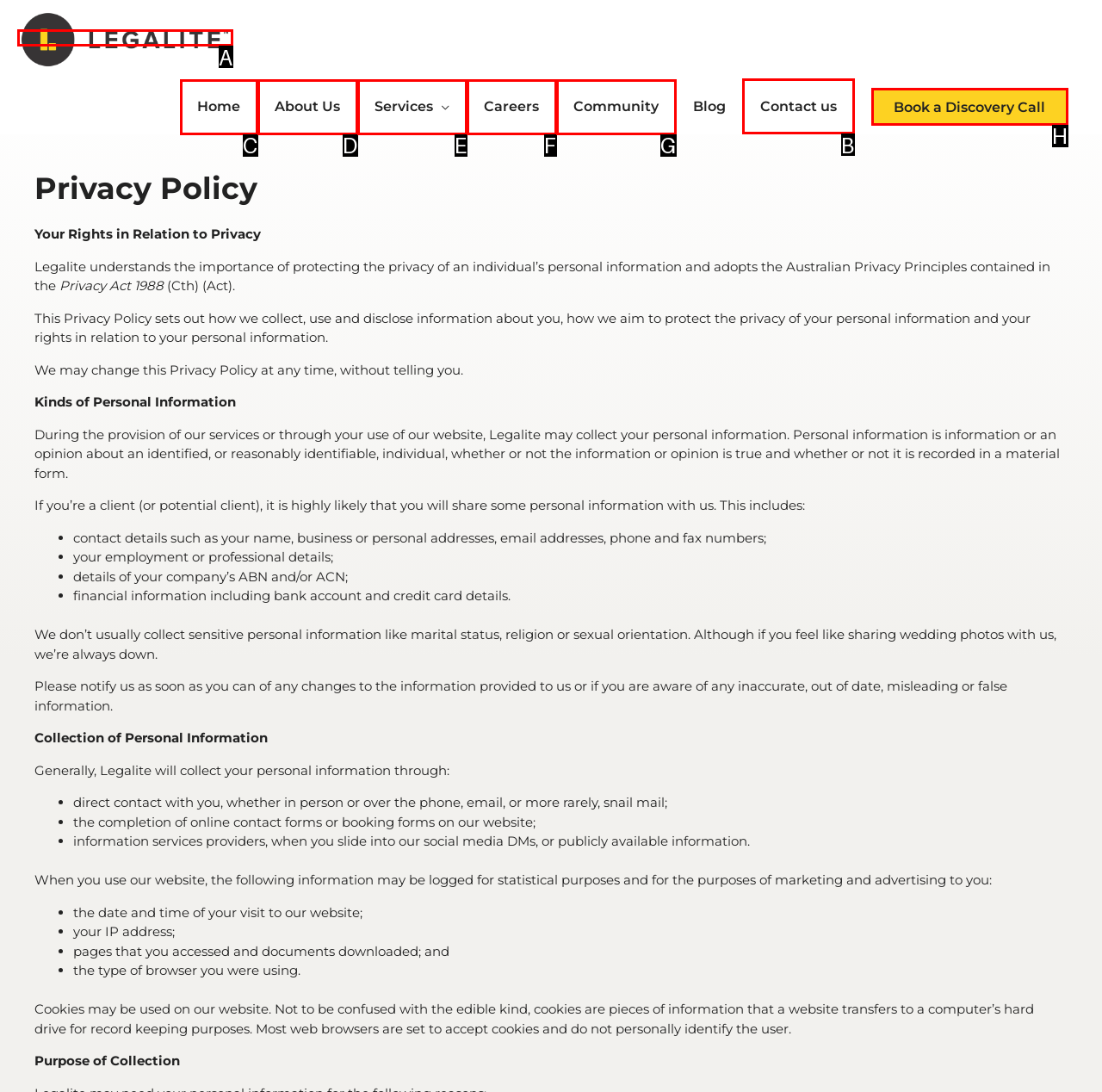Tell me which UI element to click to fulfill the given task: Click on the 'Contact us' link. Respond with the letter of the correct option directly.

B